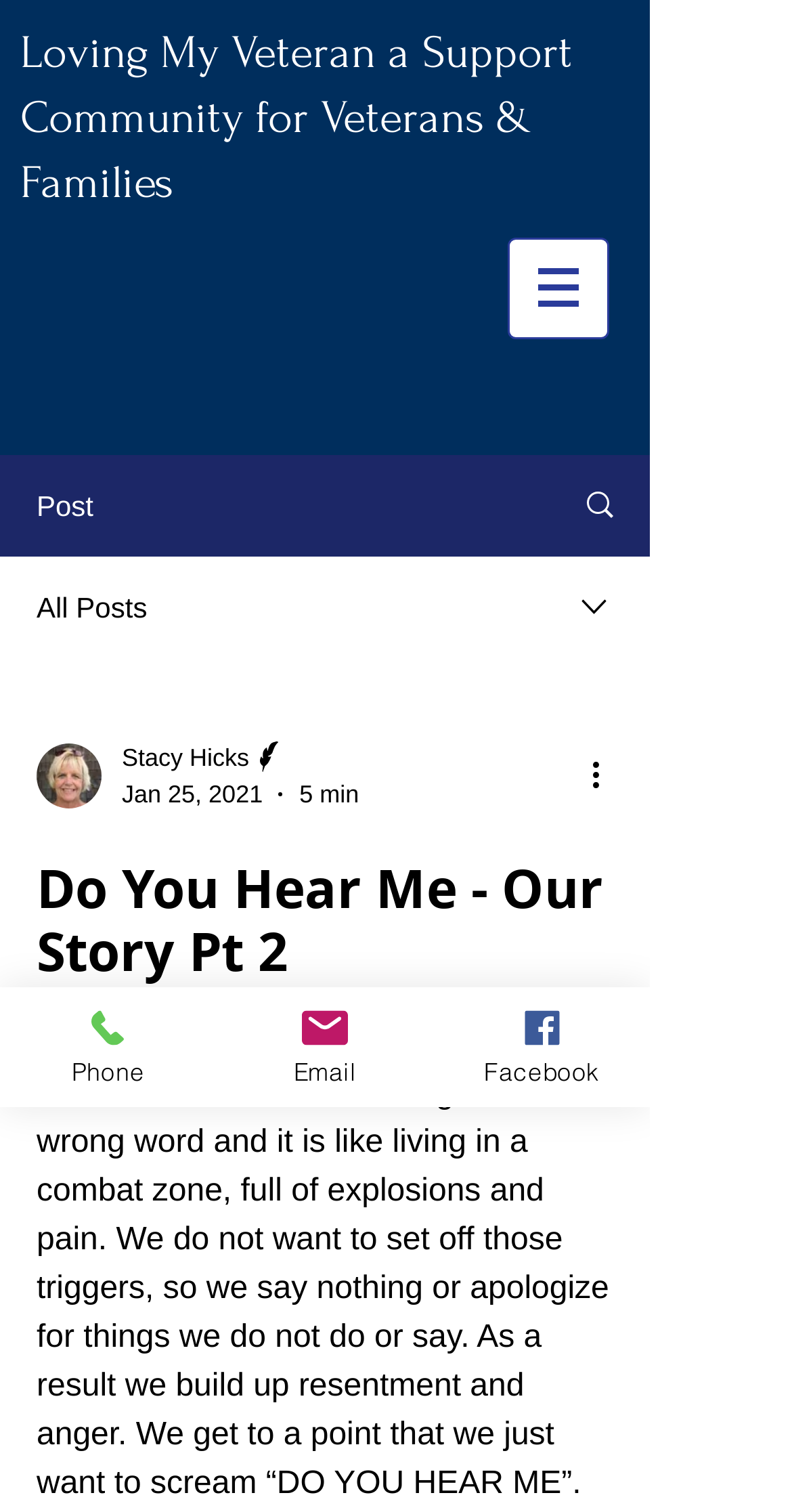Identify the bounding box coordinates for the element you need to click to achieve the following task: "View all posts". Provide the bounding box coordinates as four float numbers between 0 and 1, in the form [left, top, right, bottom].

[0.046, 0.39, 0.186, 0.412]